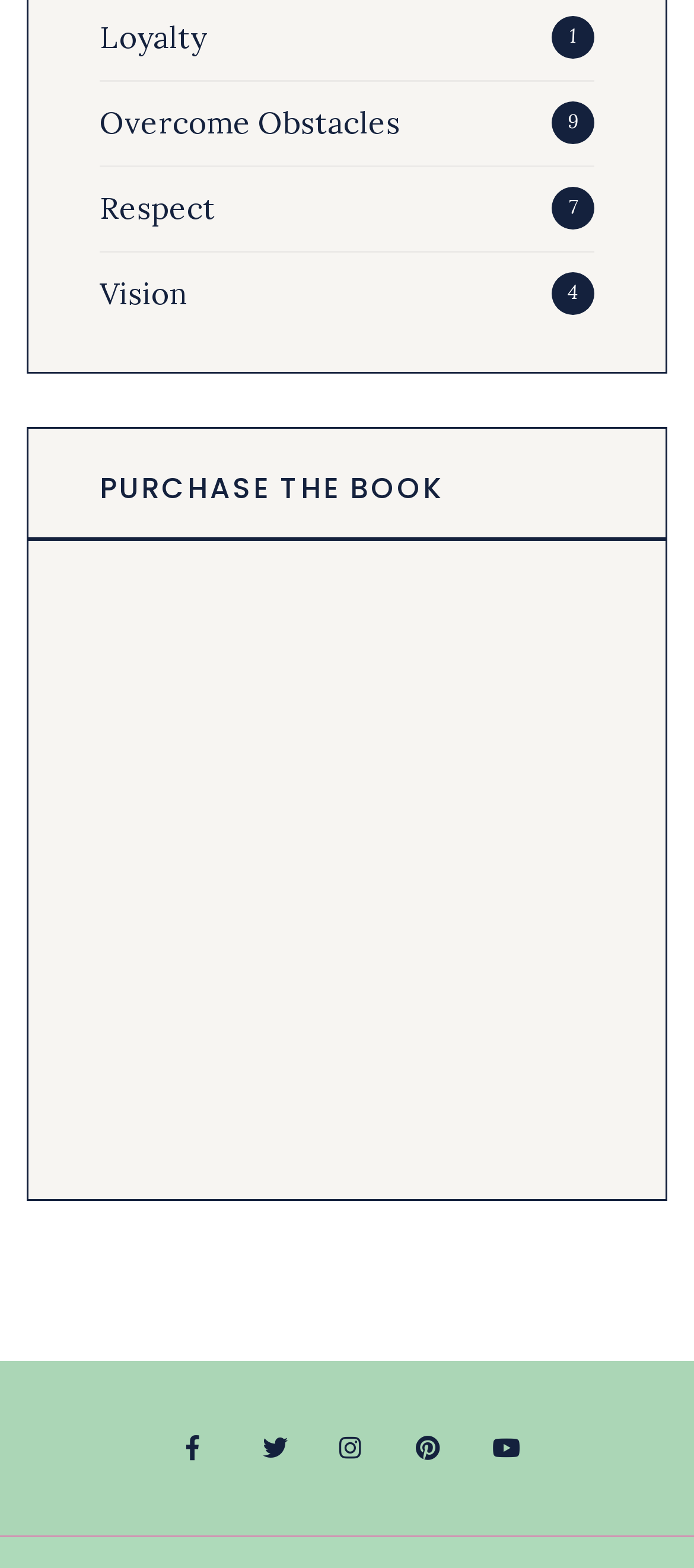Refer to the screenshot and answer the following question in detail:
What is the image on the webpage?

The image on the webpage is a book, which is an image element located at the middle of the webpage, with a bounding box coordinate of [0.144, 0.379, 0.687, 0.719].